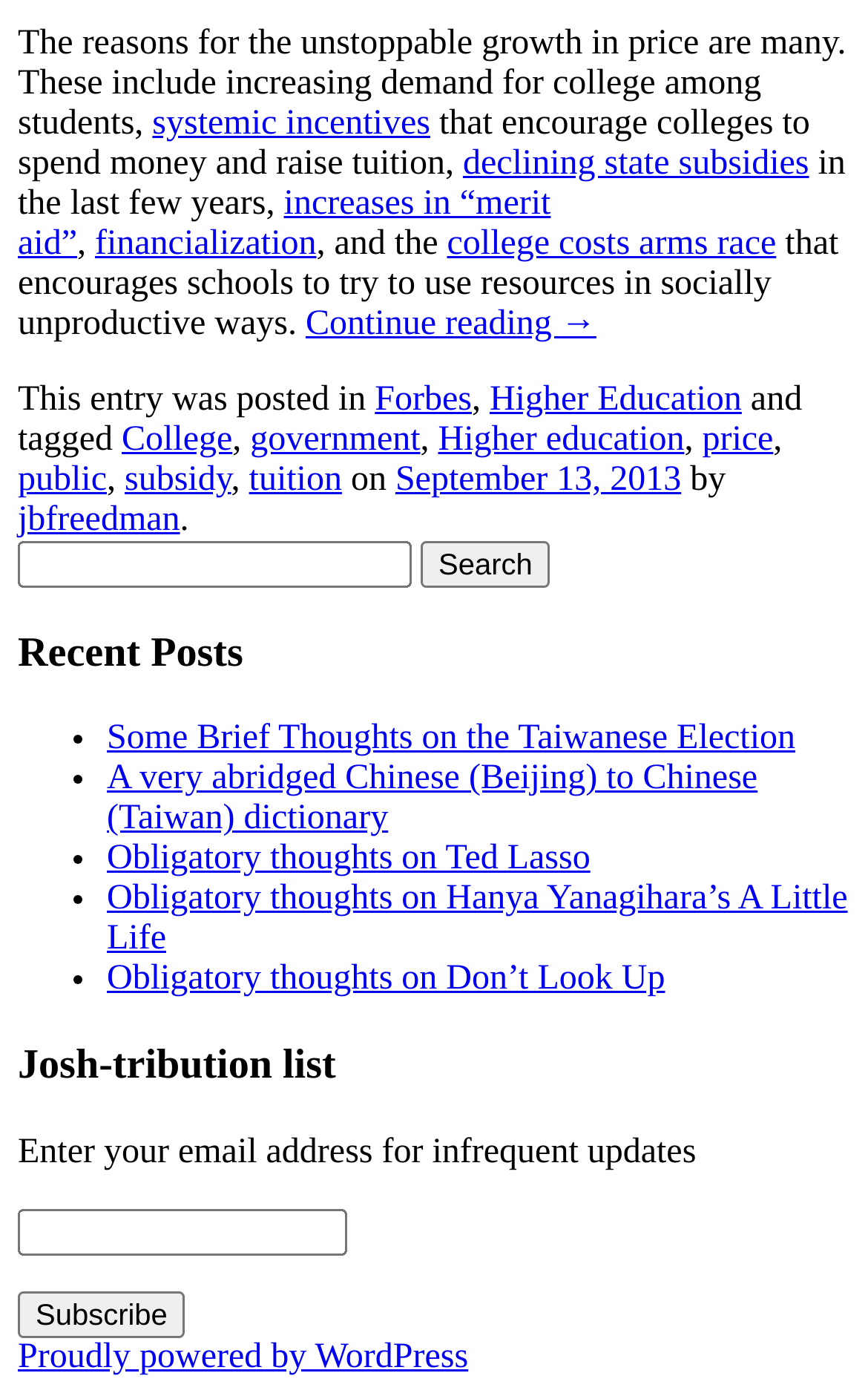Point out the bounding box coordinates of the section to click in order to follow this instruction: "Search for something".

[0.021, 0.388, 0.474, 0.421]